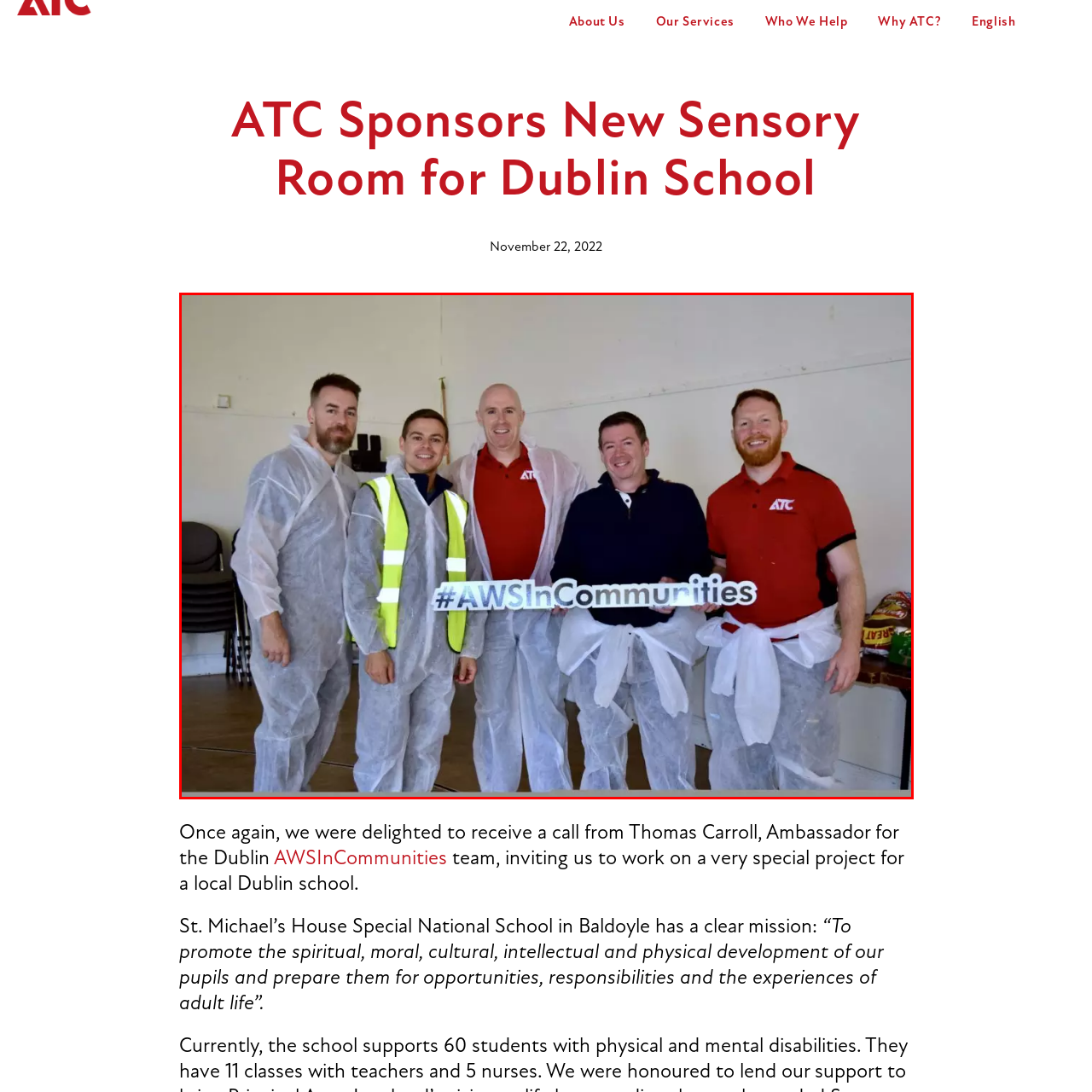Provide a detailed narrative of the image inside the red-bordered section.

In this engaging image, a group of five volunteers stands together, proudly displaying a sign that reads "#AWSInCommunities." They are dressed in protective suits, emphasizing their dedication to community service and teamwork. The volunteer second from the left is wearing a bright yellow reflective vest, indicating leadership or safety awareness. The team members are smiling, showcasing a sense of camaraderie and enthusiasm for their project. In the background, a spacious room is visible, likely used for activities related to the initiative they are supporting. This photo captures the spirit of collaboration and community involvement, as they contribute to a special project for a local Dublin school, reflecting their commitment to making a positive impact.